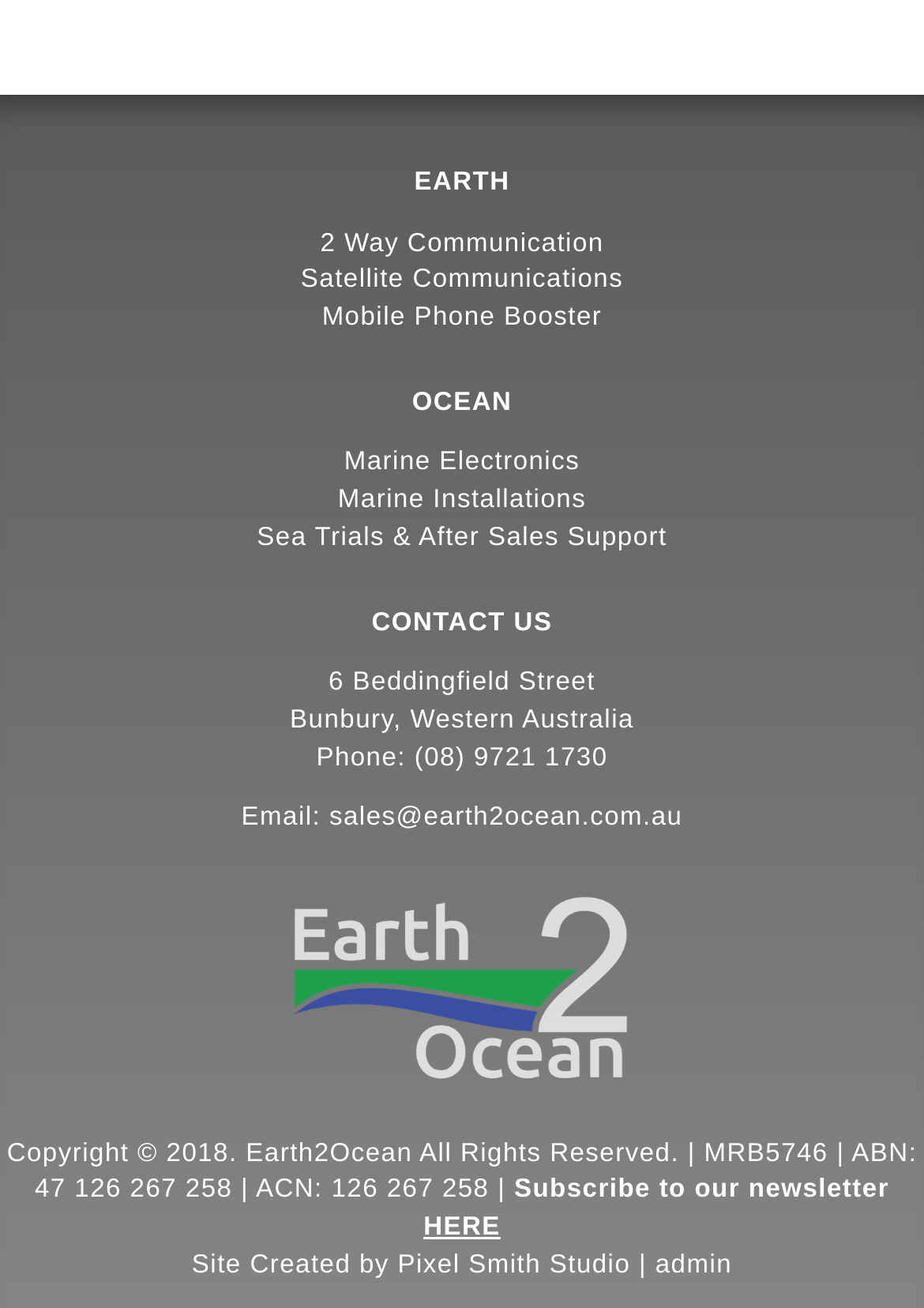Locate the bounding box coordinates of the item that should be clicked to fulfill the instruction: "Subscribe to the newsletter HERE".

[0.458, 0.928, 0.542, 0.949]